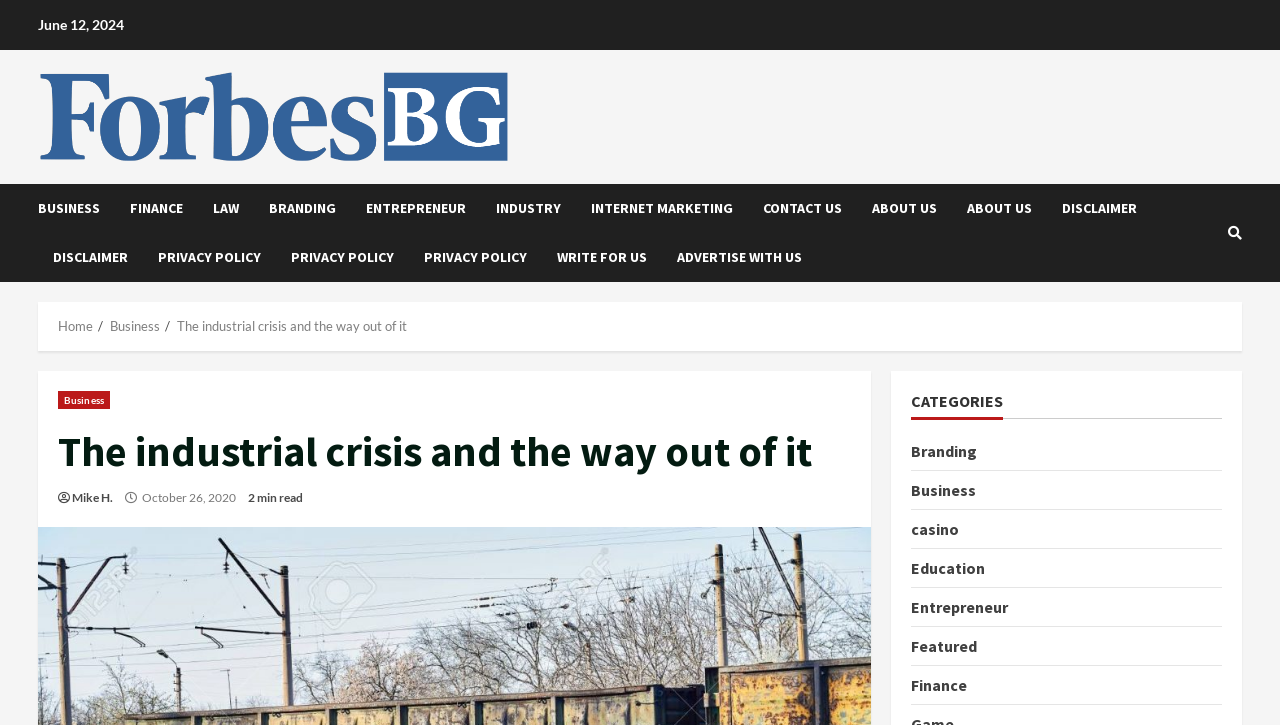Please provide the bounding box coordinates for the element that needs to be clicked to perform the instruction: "View the Entrepreneur category". The coordinates must consist of four float numbers between 0 and 1, formatted as [left, top, right, bottom].

[0.712, 0.821, 0.787, 0.854]